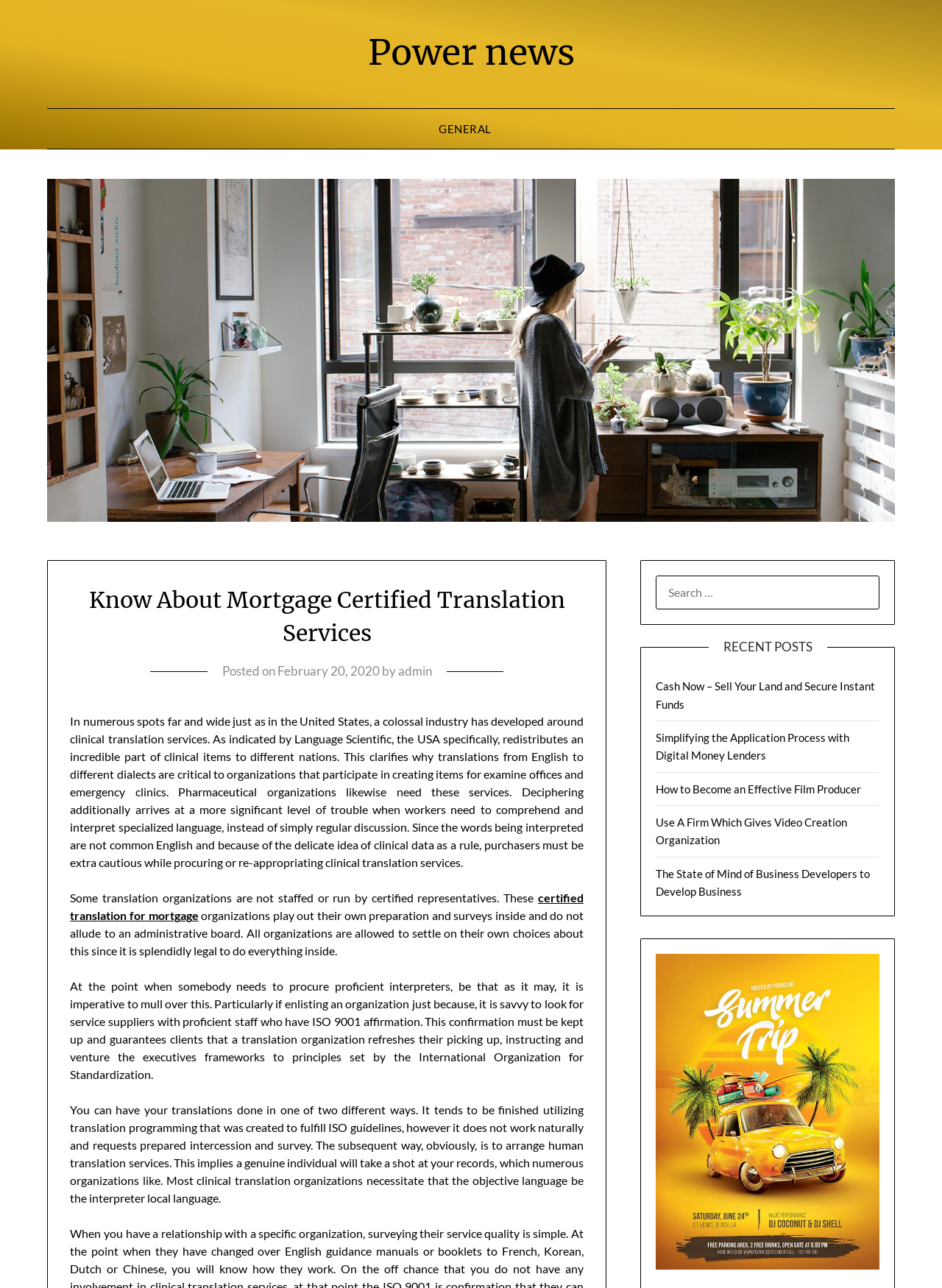Please identify the bounding box coordinates of the element on the webpage that should be clicked to follow this instruction: "View the 'Cash Now – Sell Your Land and Secure Instant Funds' post". The bounding box coordinates should be given as four float numbers between 0 and 1, formatted as [left, top, right, bottom].

[0.696, 0.528, 0.929, 0.552]